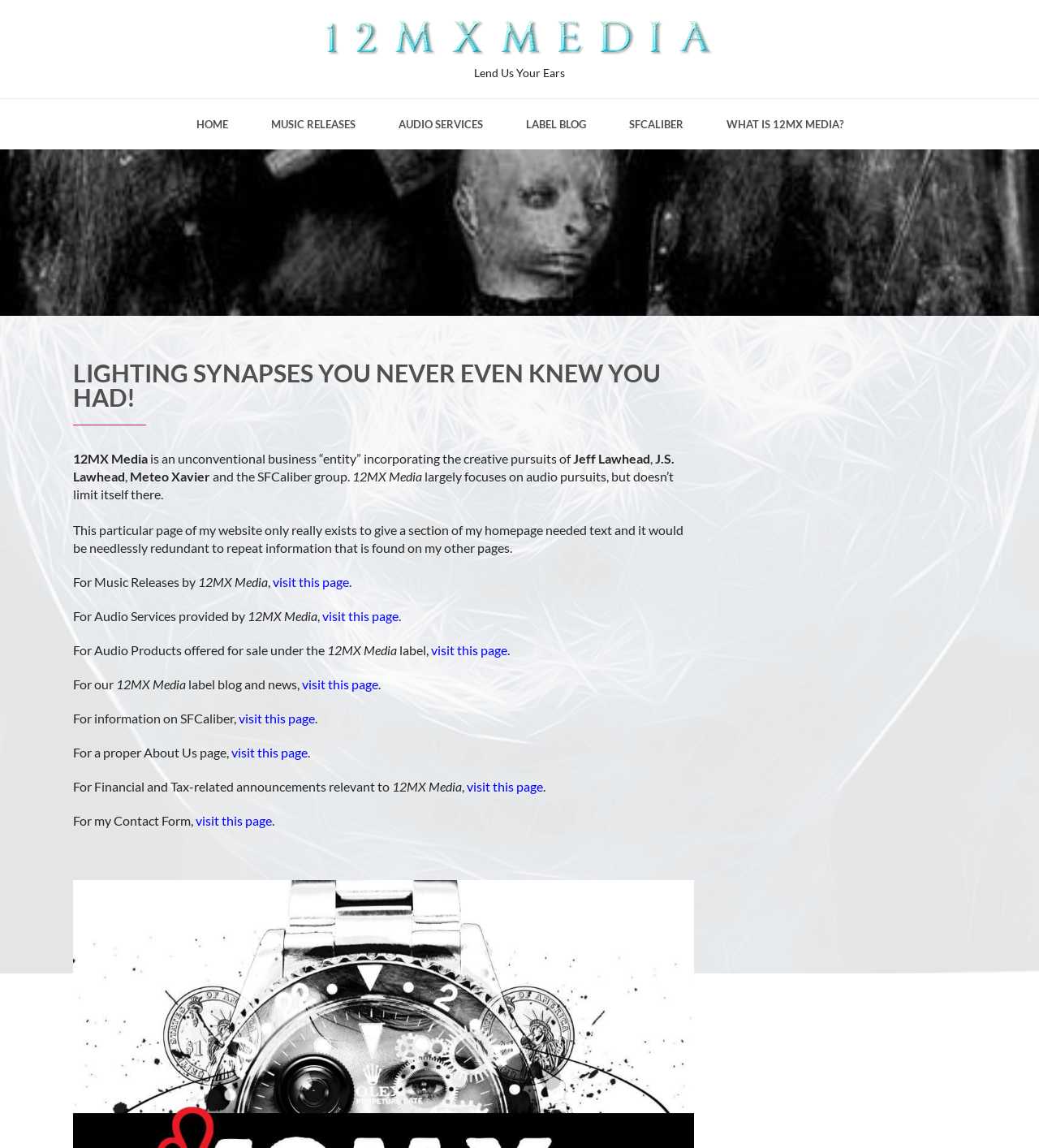Locate the bounding box coordinates of the clickable region to complete the following instruction: "Click on HOME."

[0.169, 0.086, 0.239, 0.13]